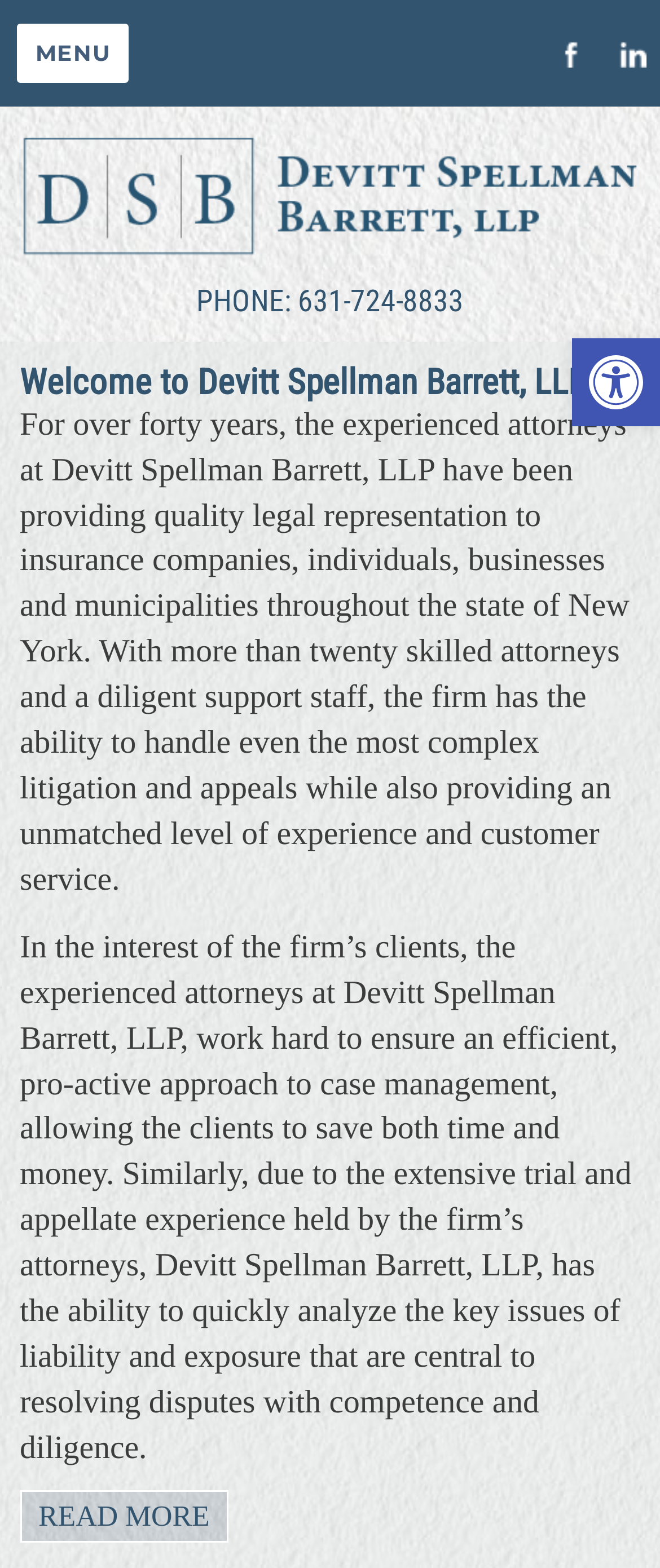Refer to the image and answer the question with as much detail as possible: What social media platforms are linked on the webpage?

I found the social media links by looking at the images and links at the top right corner of the webpage, which are labeled as 'Facebook' and 'LinkedIn'.